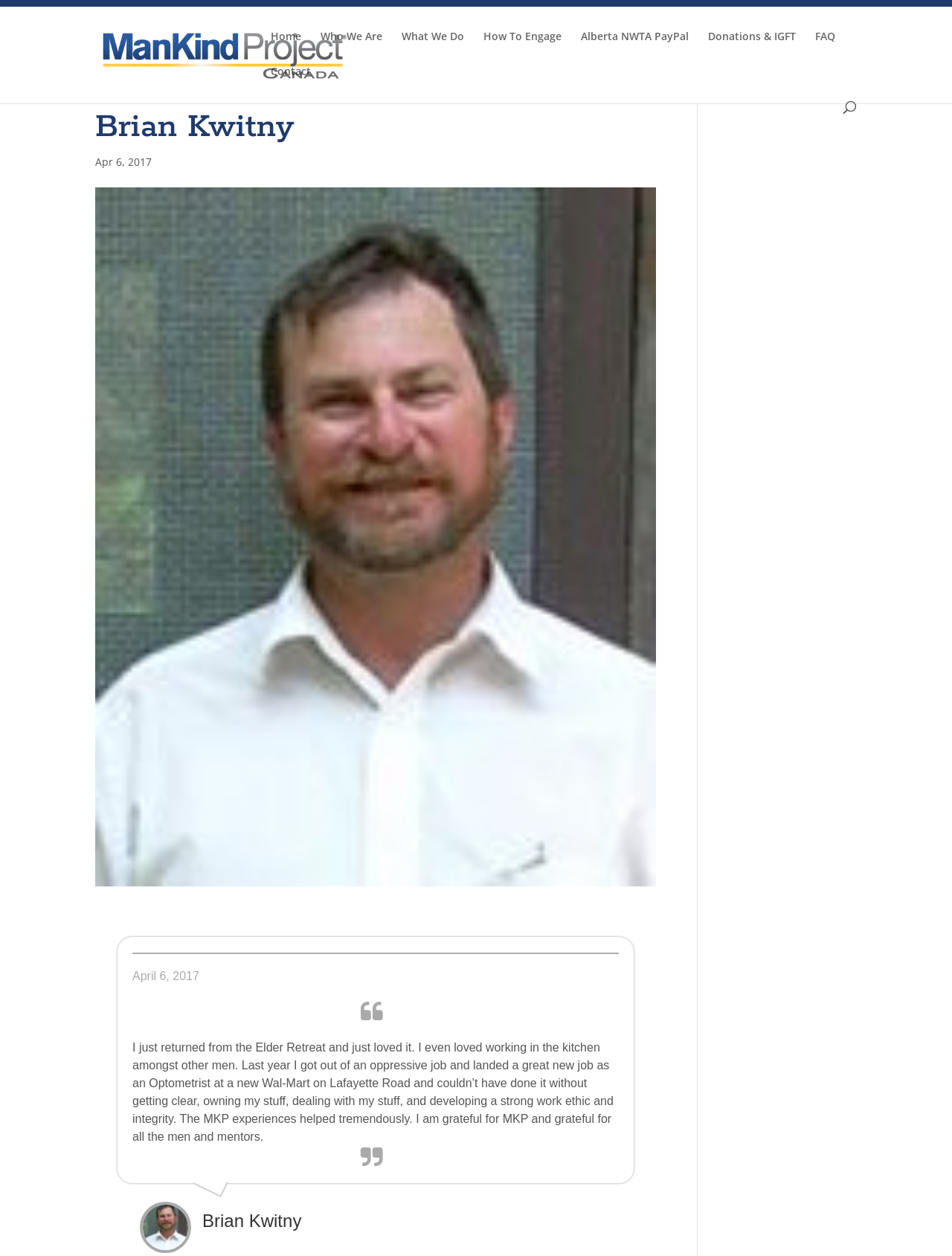How many links are there in the top navigation menu?
Respond to the question with a single word or phrase according to the image.

7